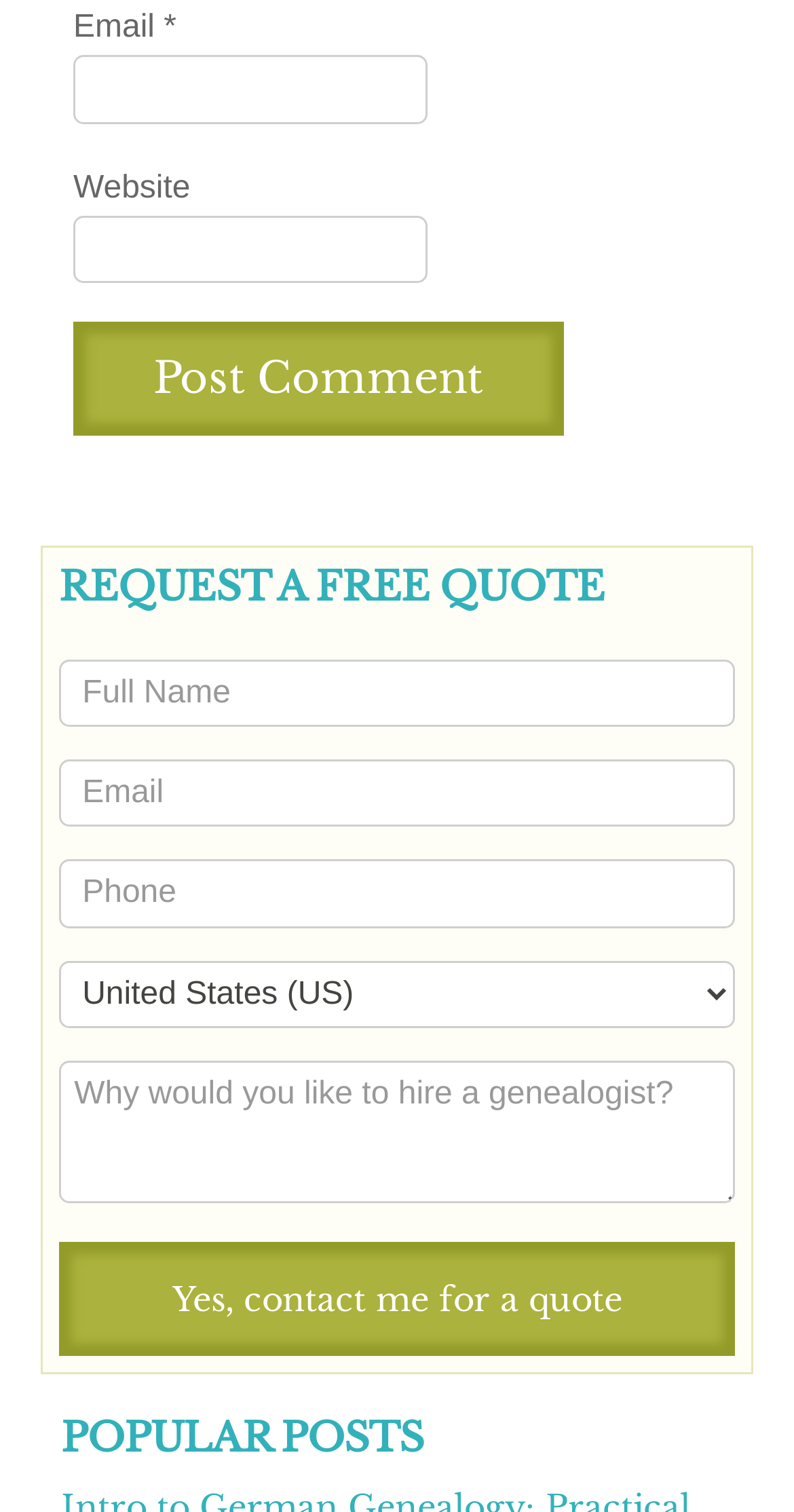Please identify the bounding box coordinates of the clickable region that I should interact with to perform the following instruction: "Request a quote". The coordinates should be expressed as four float numbers between 0 and 1, i.e., [left, top, right, bottom].

[0.074, 0.822, 0.926, 0.897]